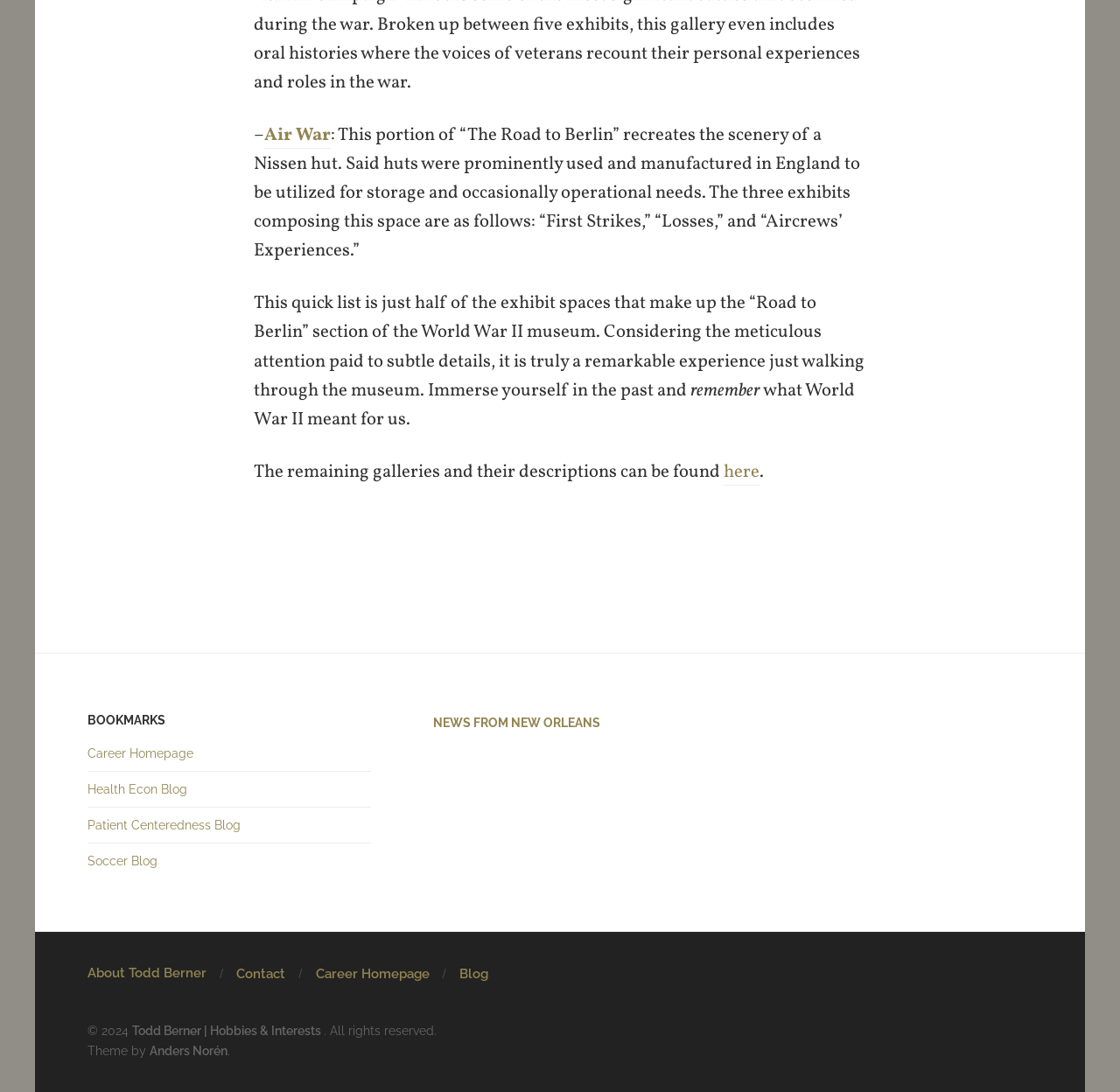Provide your answer in one word or a succinct phrase for the question: 
What is the name of the museum section?

The Road to Berlin